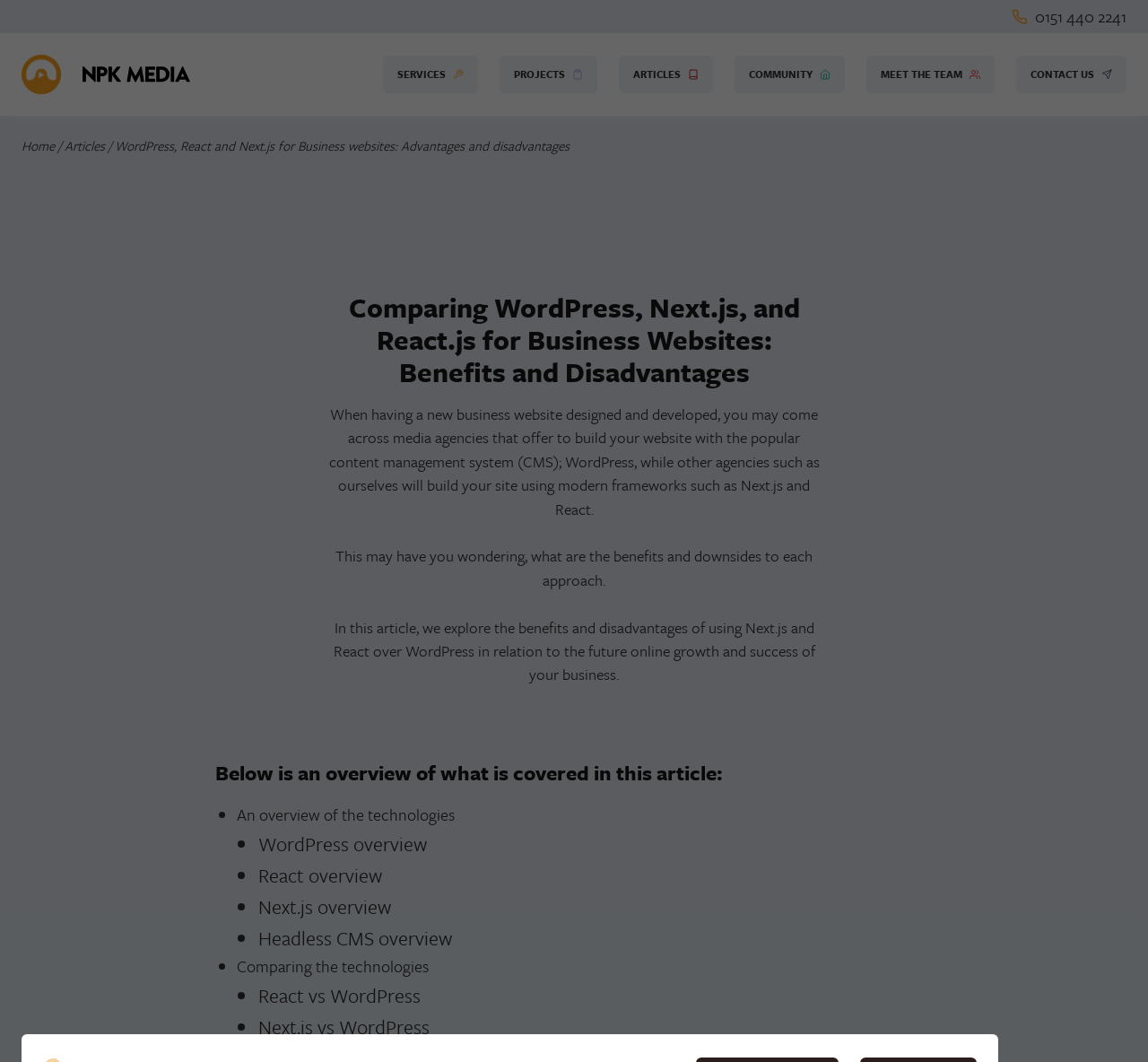Predict the bounding box coordinates of the area that should be clicked to accomplish the following instruction: "Click the SERVICES button". The bounding box coordinates should consist of four float numbers between 0 and 1, i.e., [left, top, right, bottom].

[0.334, 0.052, 0.416, 0.088]